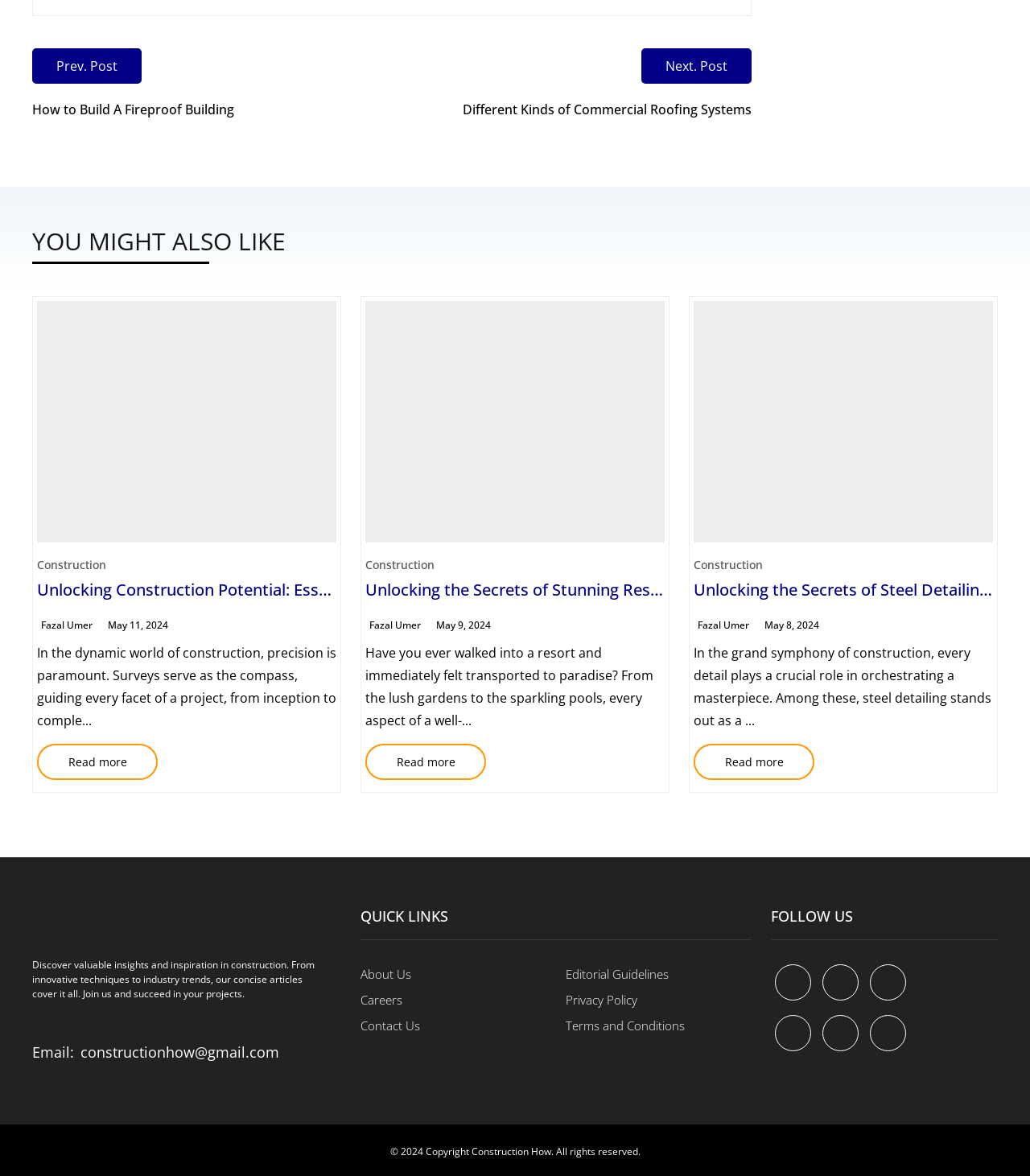Answer the question below with a single word or a brief phrase: 
What is the date of the article 'Unlocking the Secrets of Steel Detailing: A Pillar of Construction Excellence'?

May 8, 2024